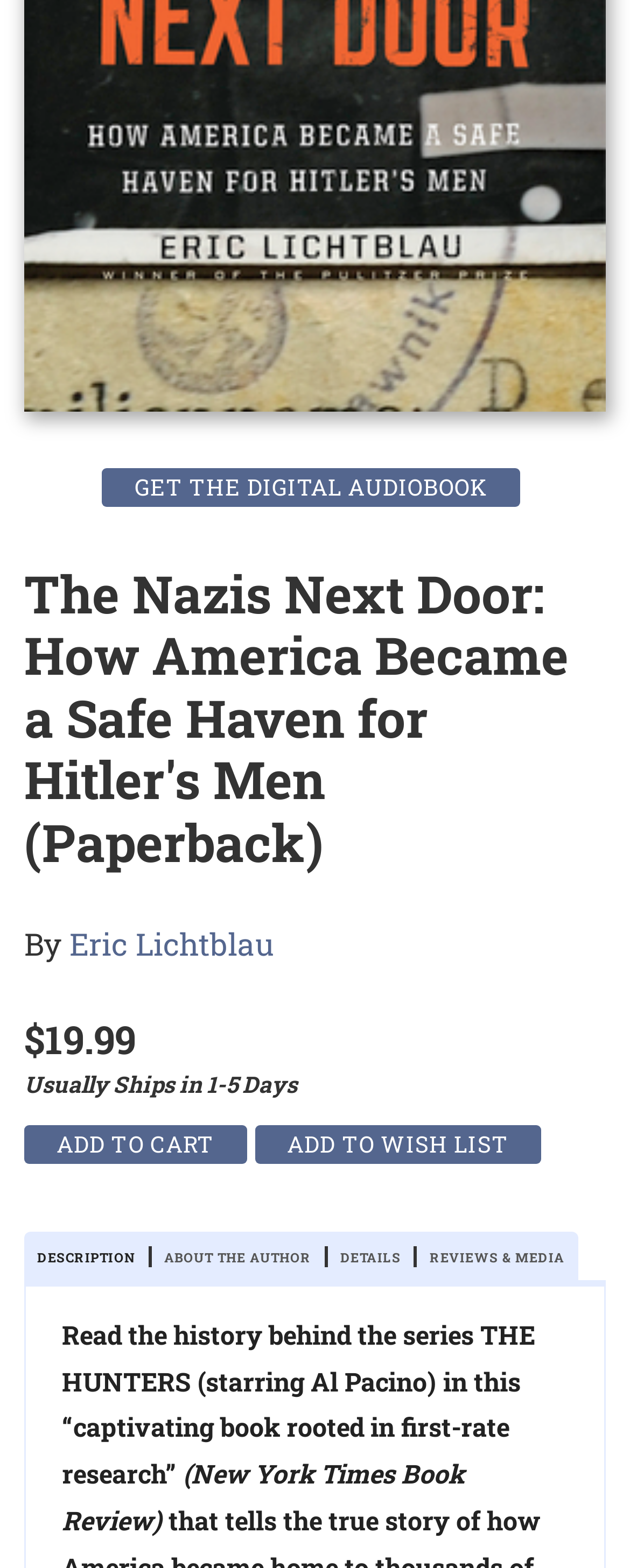Please answer the following question using a single word or phrase: 
What is the series related to the book?

THE HUNTERS